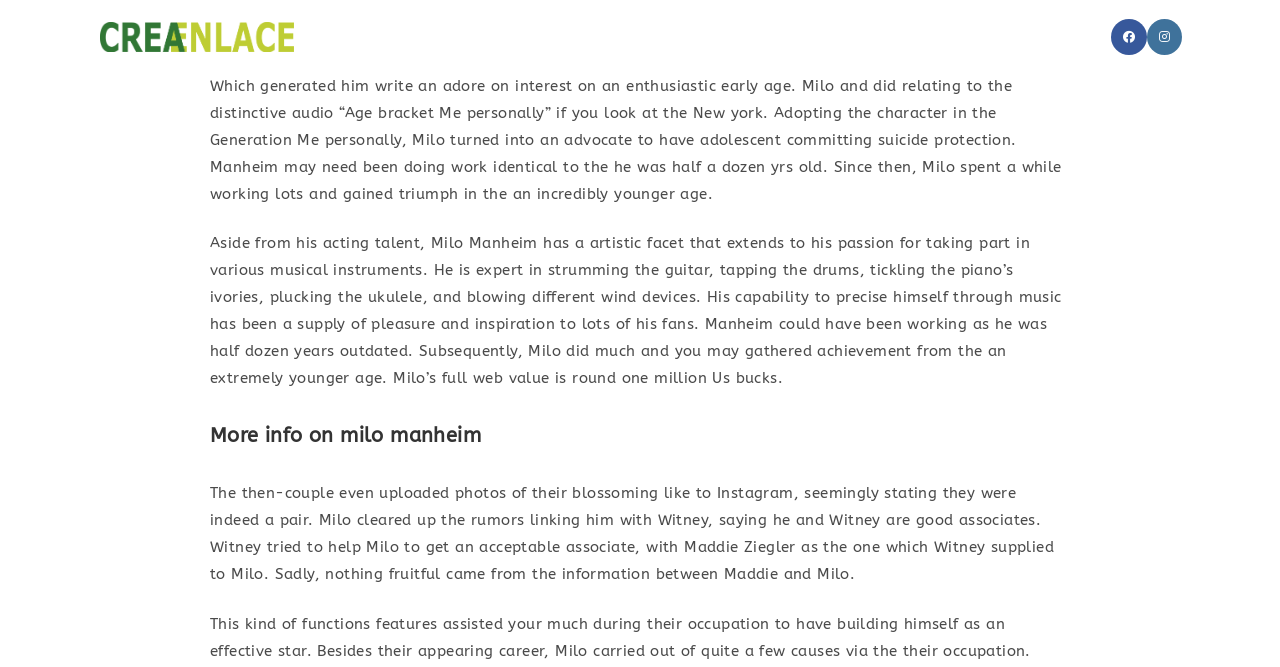How many musical instruments can Milo Manheim play?
Refer to the image and provide a thorough answer to the question.

According to the webpage, Milo Manheim has a artistic facet that extends to his passion for taking part in various musical instruments, including the guitar, drums, piano, ukulele, and wind devices, which makes a total of five instruments.